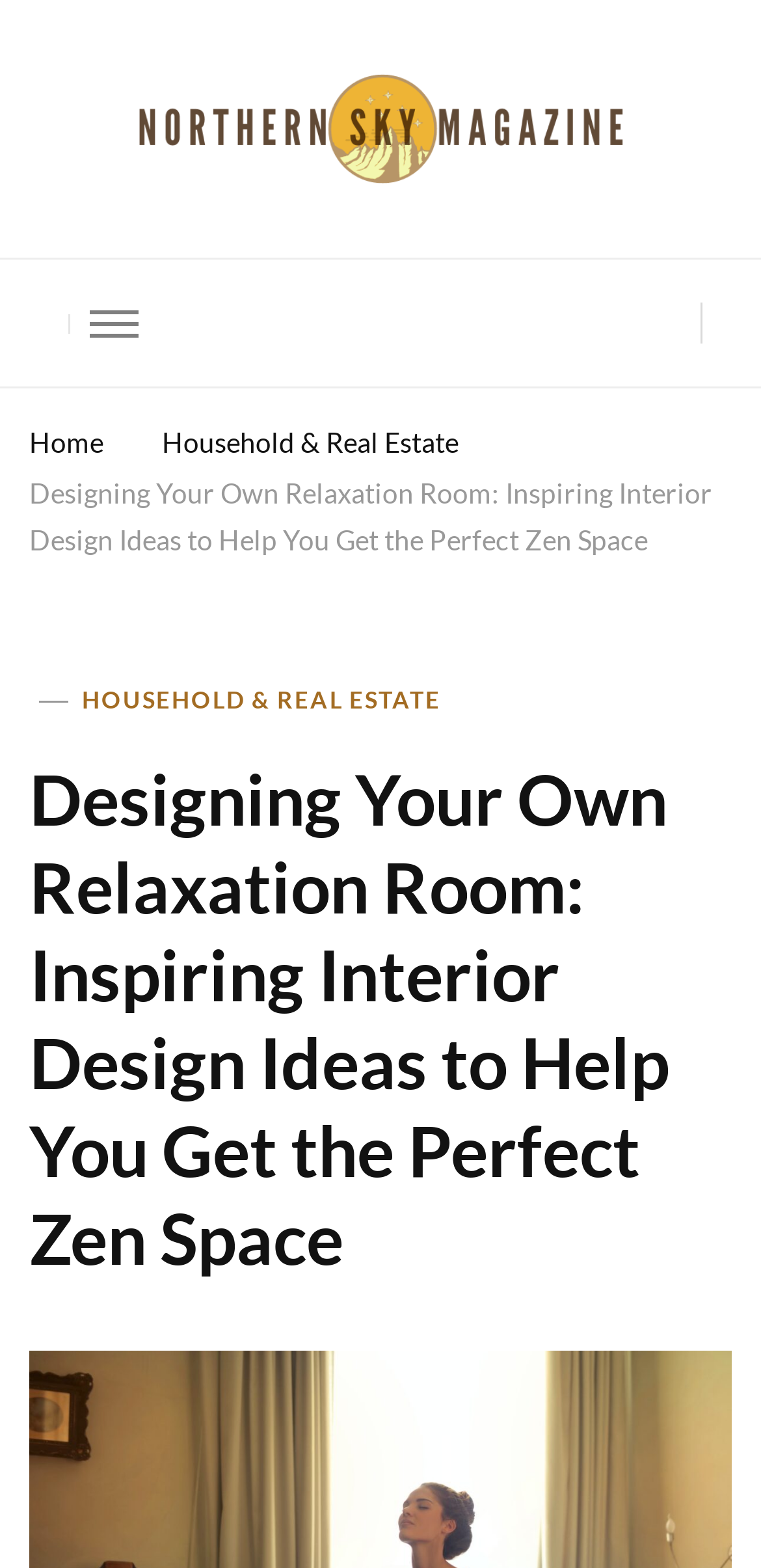Answer this question using a single word or a brief phrase:
What is the name of the magazine?

Northern Sky Magazine